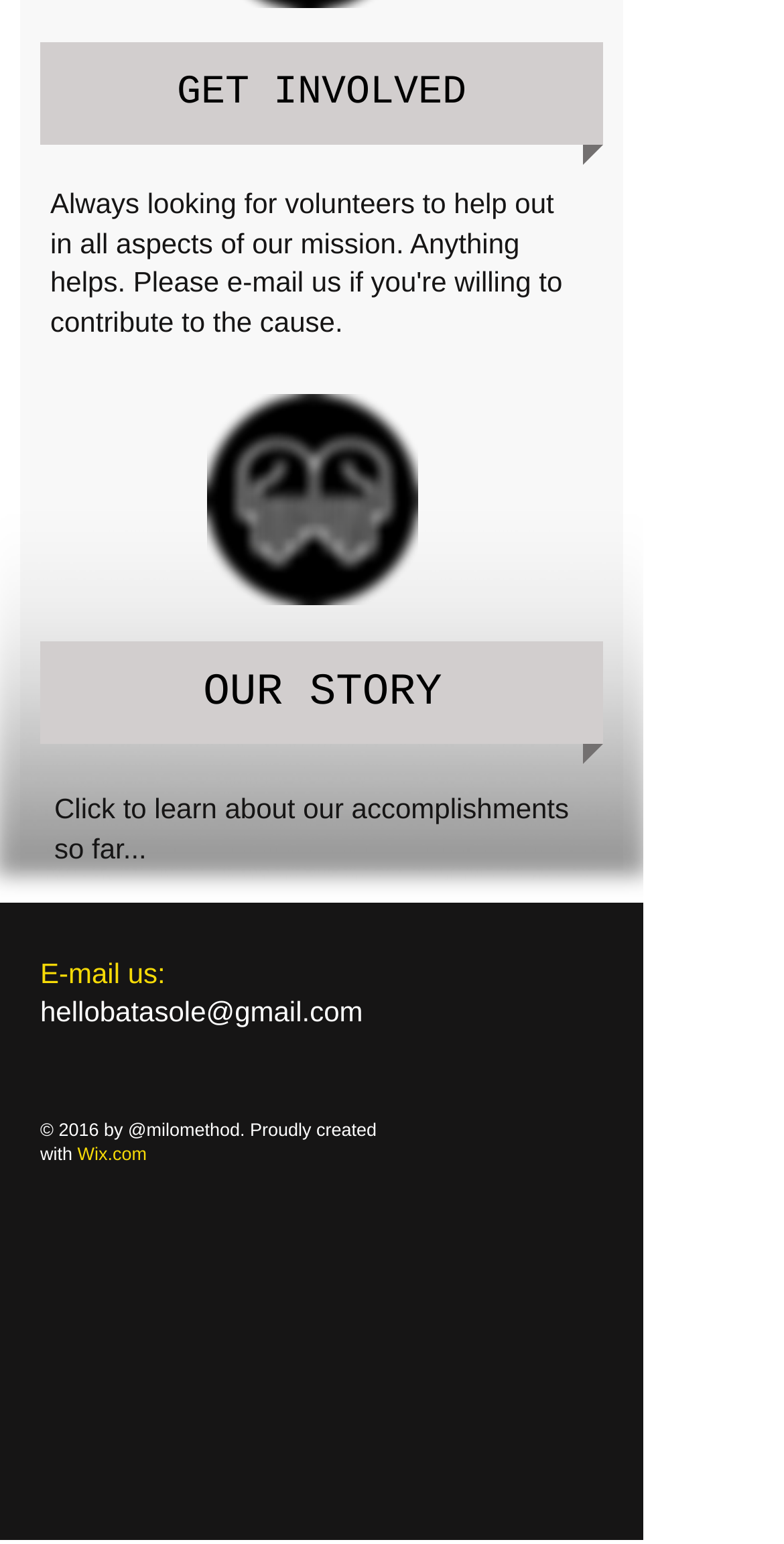Utilize the details in the image to give a detailed response to the question: How many social media links are in the Social Bar?

I counted the number of links in the Social Bar section, which are 'Instagram - White Circle' and 'Facebook - White Circle', so there are 2 social media links.